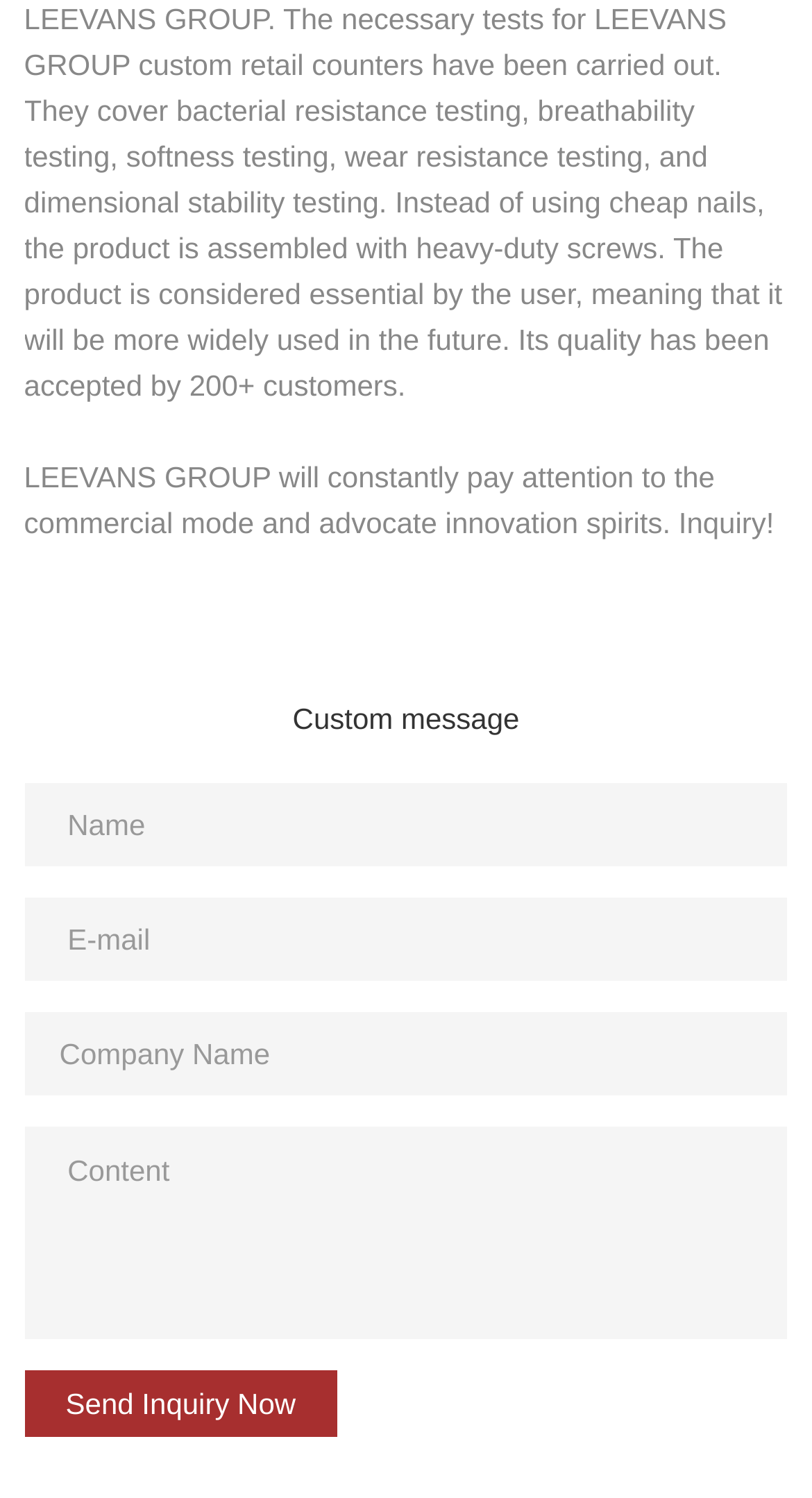How many textboxes are required to be filled?
Based on the image, respond with a single word or phrase.

Three